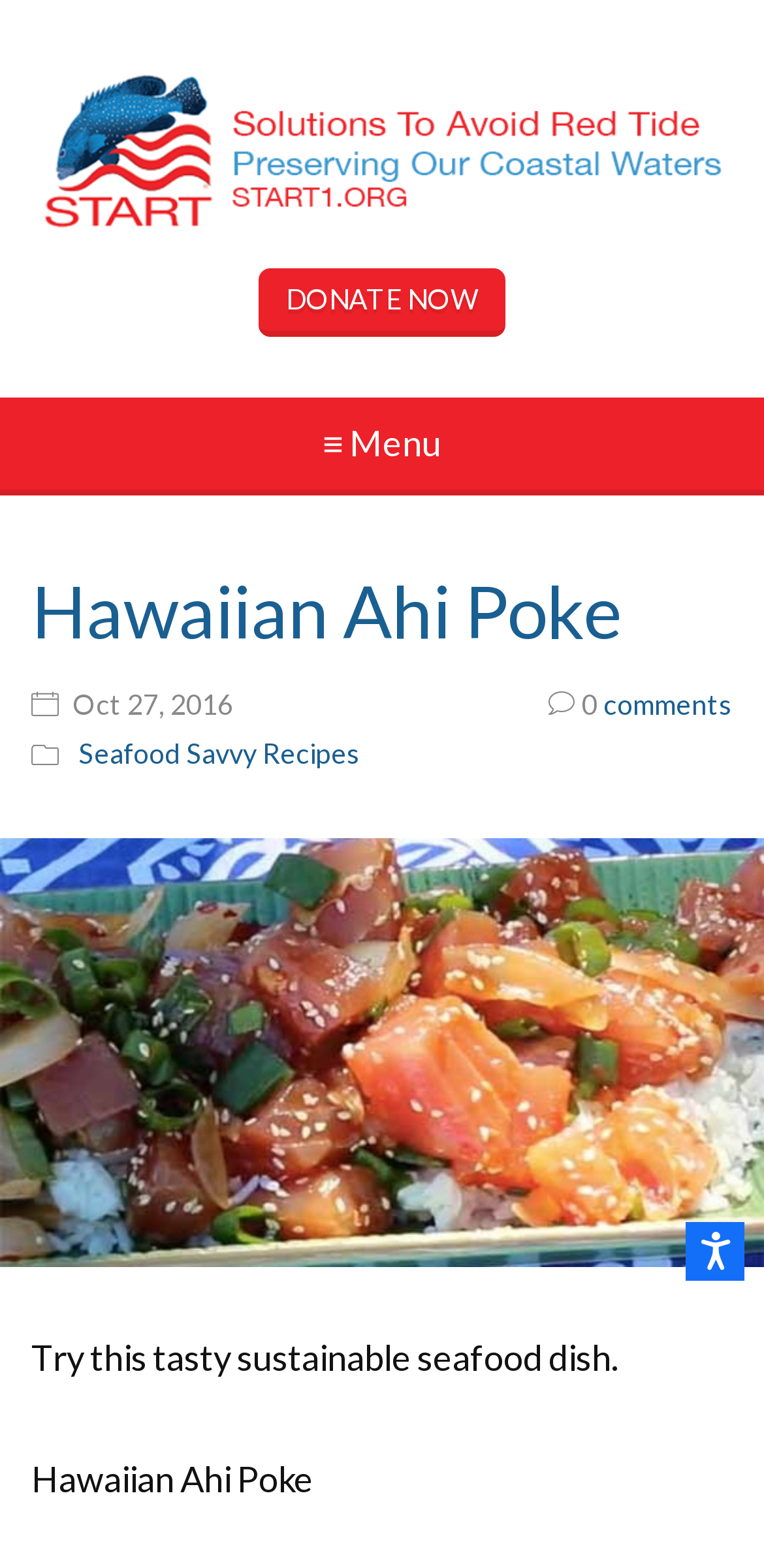By analyzing the image, answer the following question with a detailed response: What is the date of the recipe?

I found the date of the recipe by looking at the text 'Oct 27, 2016' which is located below the heading 'Hawaiian Ahi Poke'.